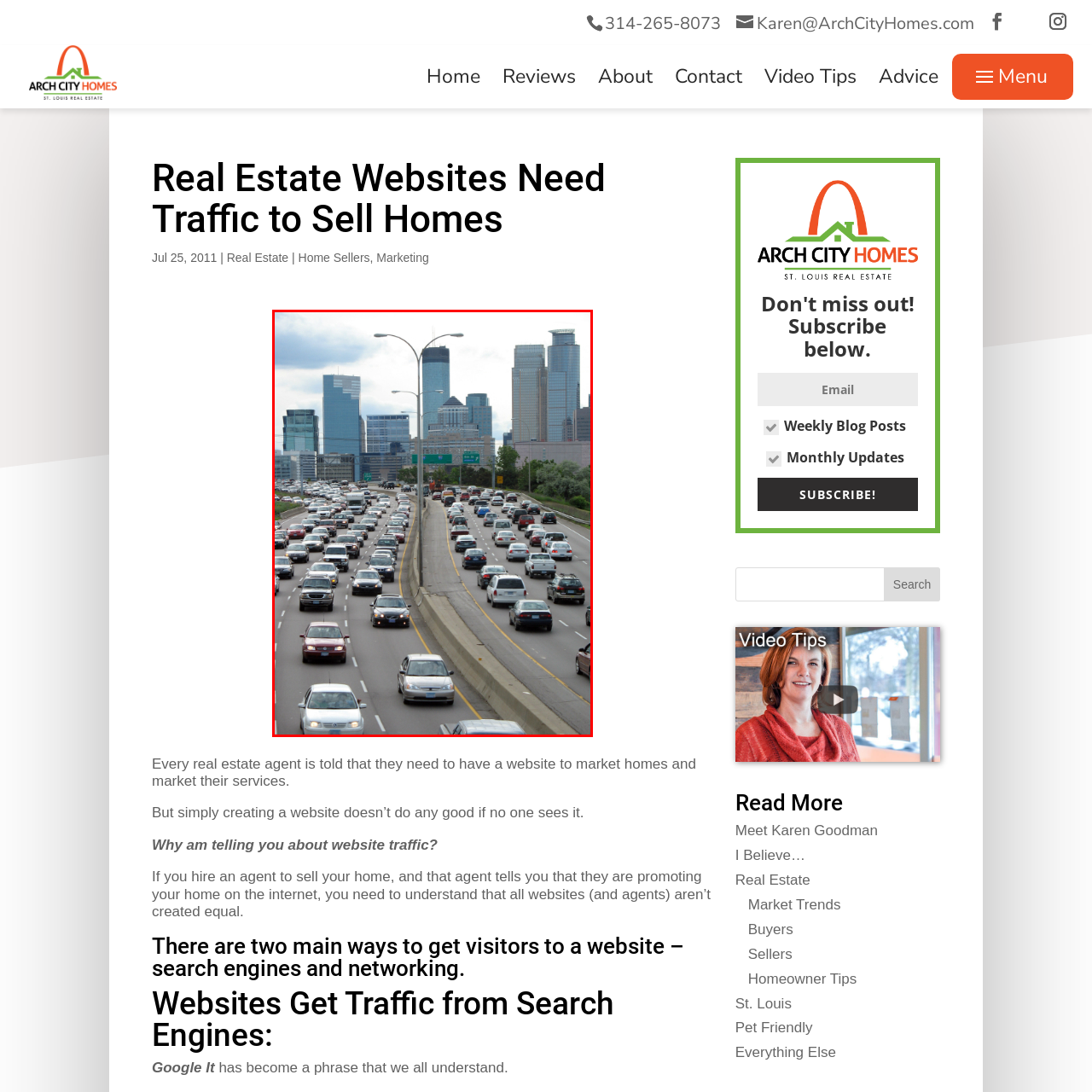Thoroughly describe the content of the image found within the red border.

The image features a bustling highway filled with a dense stream of cars, indicative of heavy traffic. In the background, a skyline can be seen, showcasing a mix of modern buildings, many of which appear to be reflecting a vibrant city atmosphere. The traffic is divided by a concrete median, with lanes filled with various vehicles moving towards the viewer, while others seem to be heading in the opposite direction. The sky above is partly cloudy, adding to the dynamic feel of the urban scene. This image aptly symbolizes the challenges and importance of online visibility for businesses, such as real estate agencies, as it reflects the concept that just like heavy traffic is essential for roadways, a strong online presence is crucial for a real estate website to succeed in attracting potential buyers.